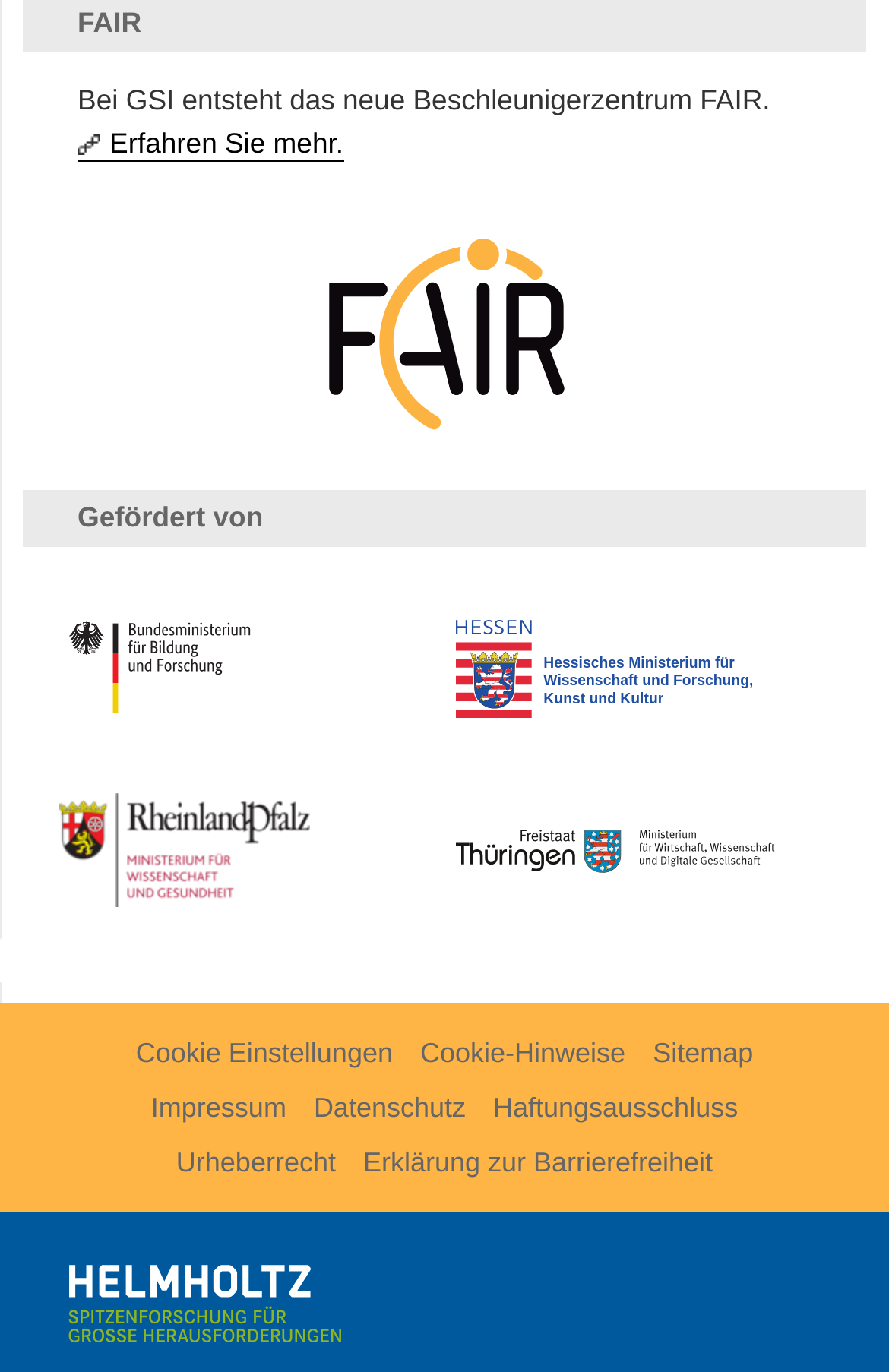Pinpoint the bounding box coordinates of the area that should be clicked to complete the following instruction: "Read about the new accelerator center". The coordinates must be given as four float numbers between 0 and 1, i.e., [left, top, right, bottom].

[0.087, 0.062, 0.866, 0.085]